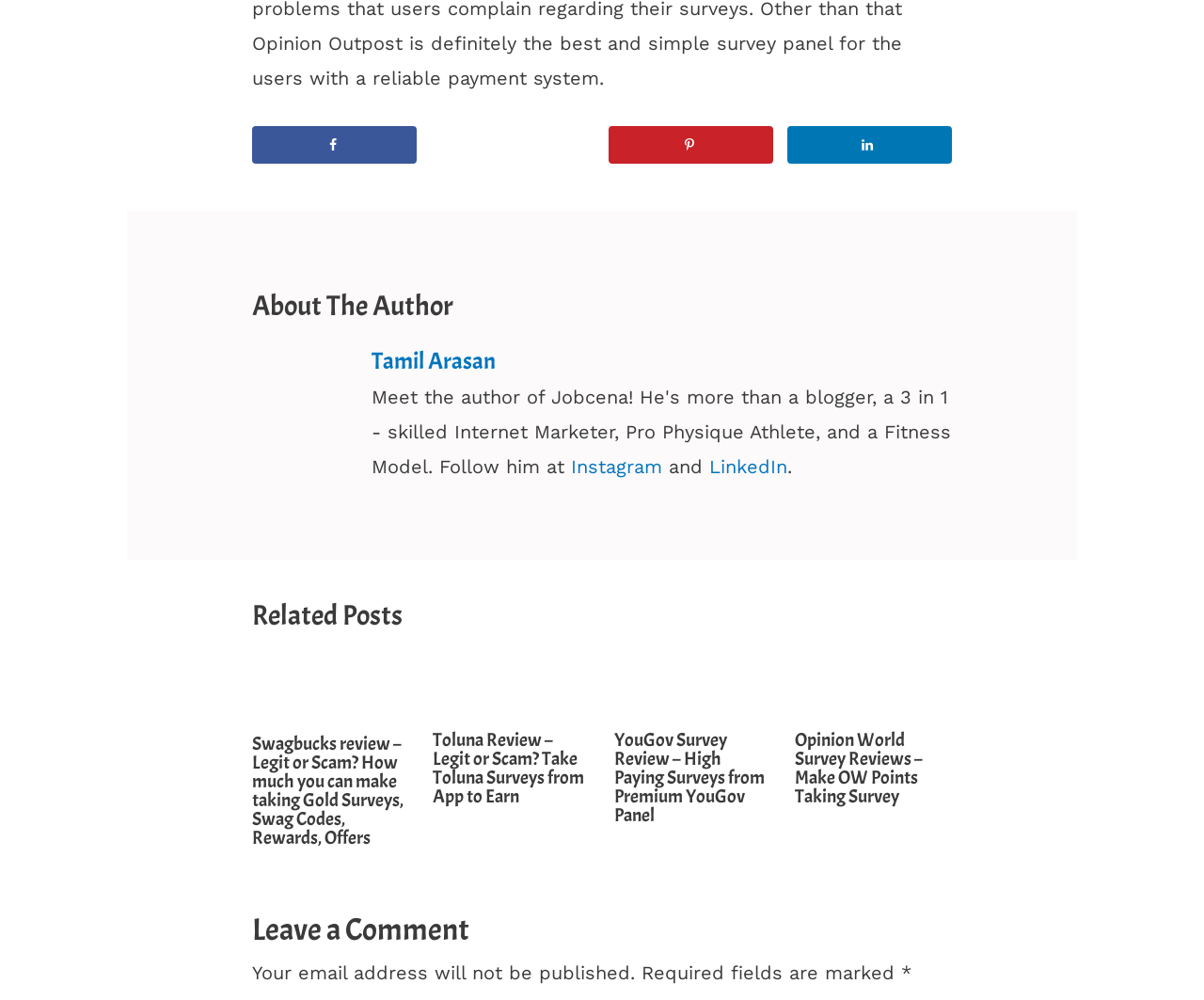Using the element description: "Instagram", determine the bounding box coordinates. The coordinates should be in the format [left, top, right, bottom], with values between 0 and 1.

[0.474, 0.455, 0.55, 0.478]